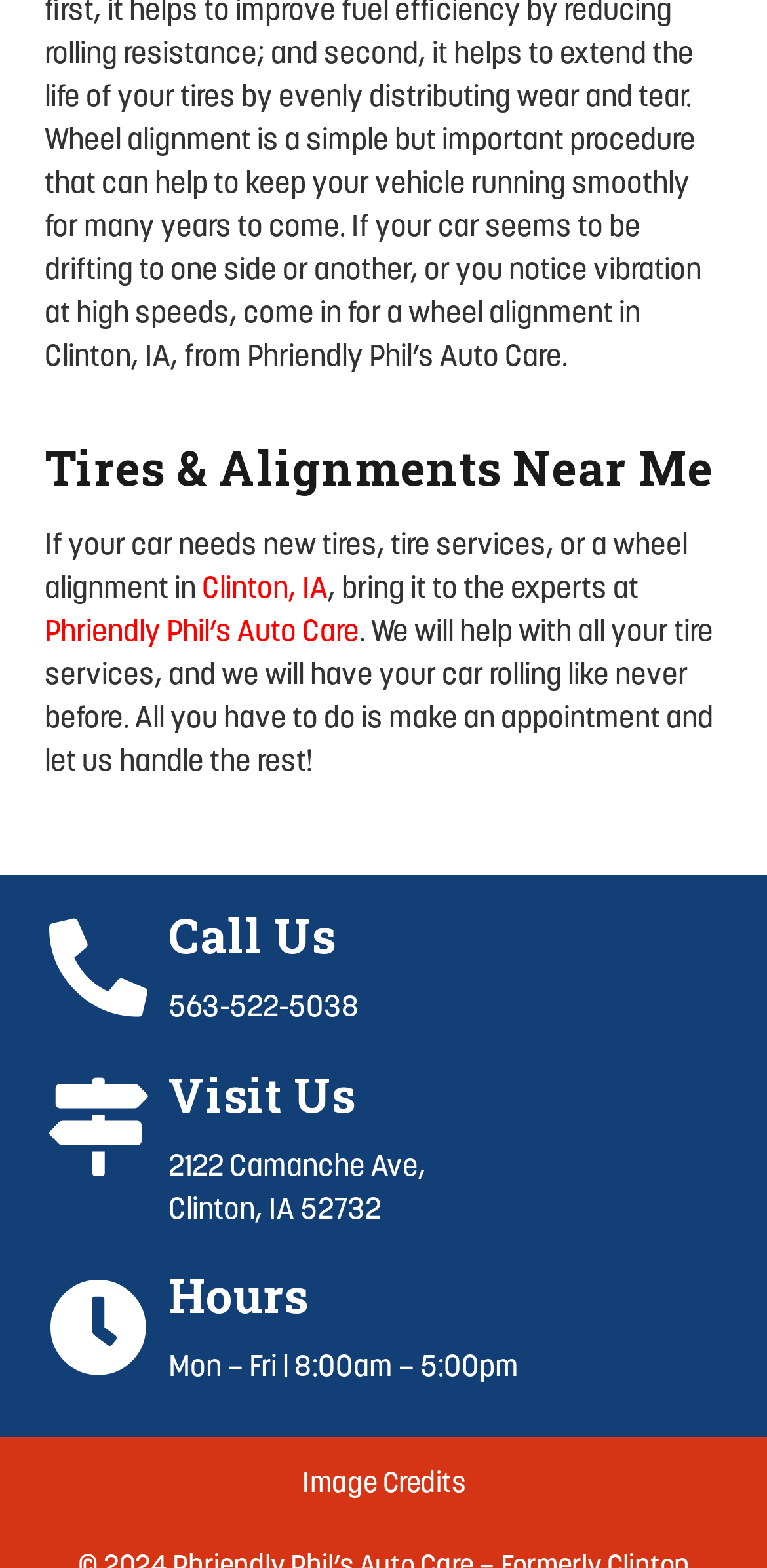Based on the provided description, "Startseite", find the bounding box of the corresponding UI element in the screenshot.

None